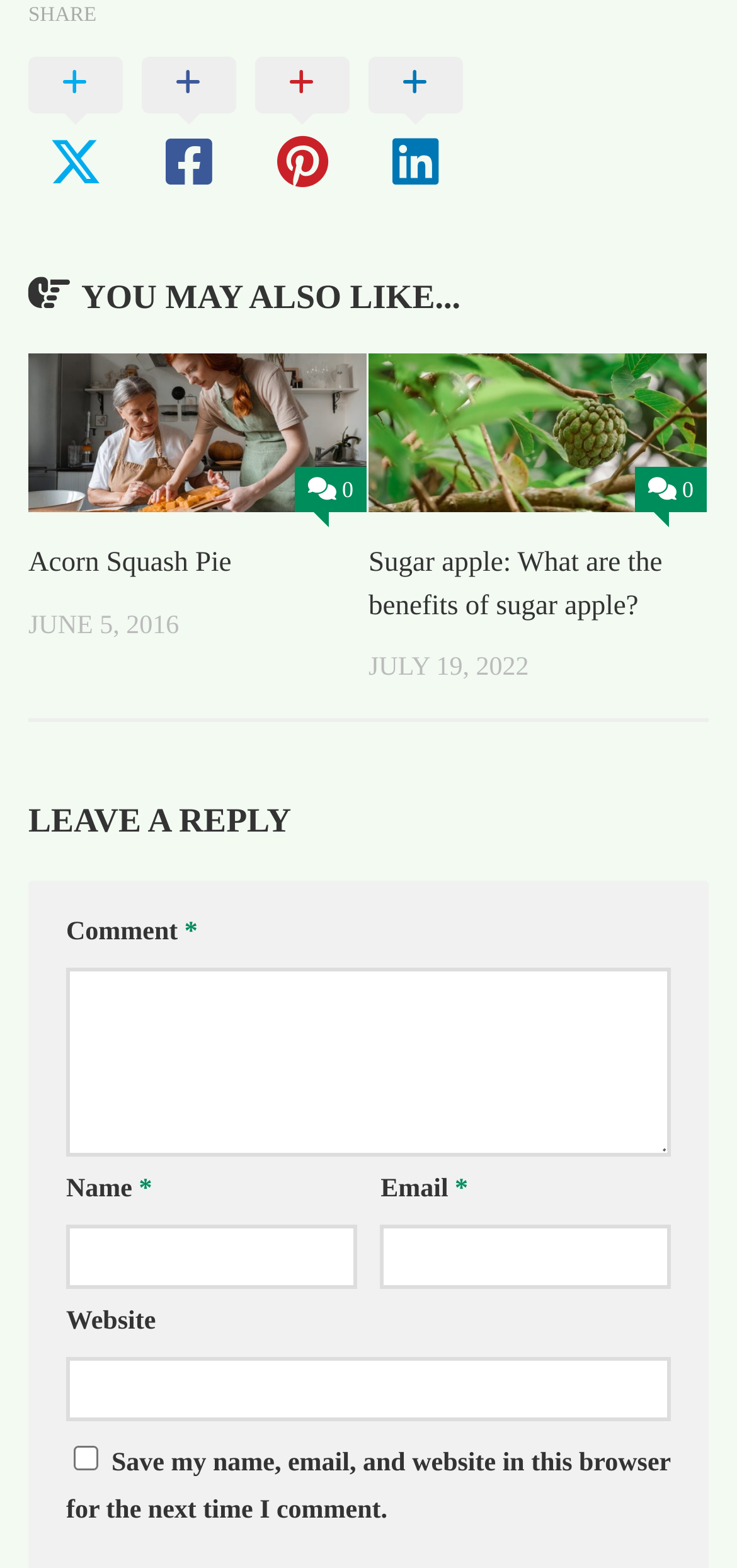Locate the bounding box coordinates of the element you need to click to accomplish the task described by this instruction: "Click the SHARE button".

[0.038, 0.002, 0.131, 0.016]